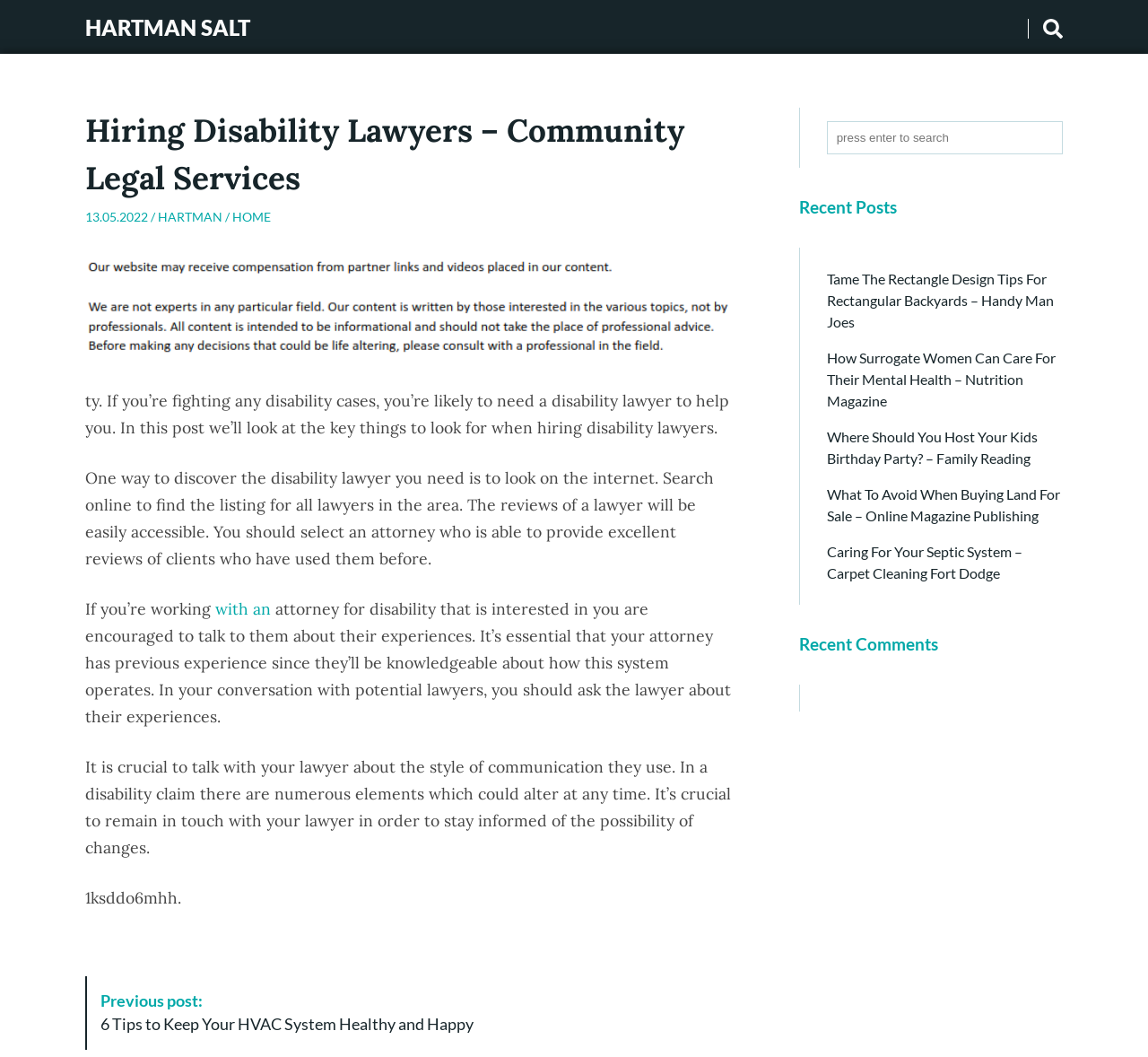Using the elements shown in the image, answer the question comprehensively: What is the section below the post about?

The section below the post contains links to other articles or posts. The heading of this section is 'Recent Posts', and it lists several links to other posts, such as 'Tame The Rectangle Design Tips For Rectangular Backyards', 'How Surrogate Women Can Care For Their Mental Health', and so on.